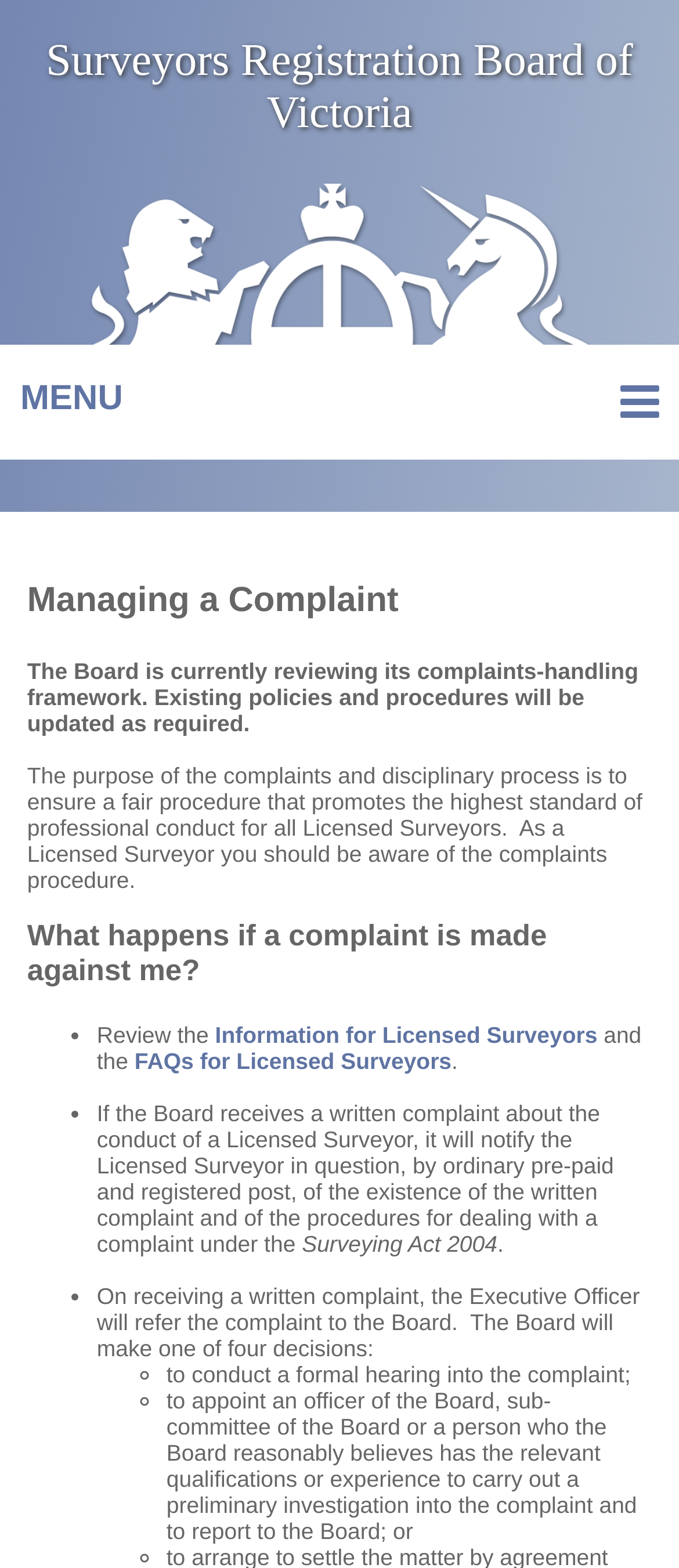Answer the question in a single word or phrase:
What is the role of the Executive Officer after receiving a written complaint?

To refer the complaint to the Board